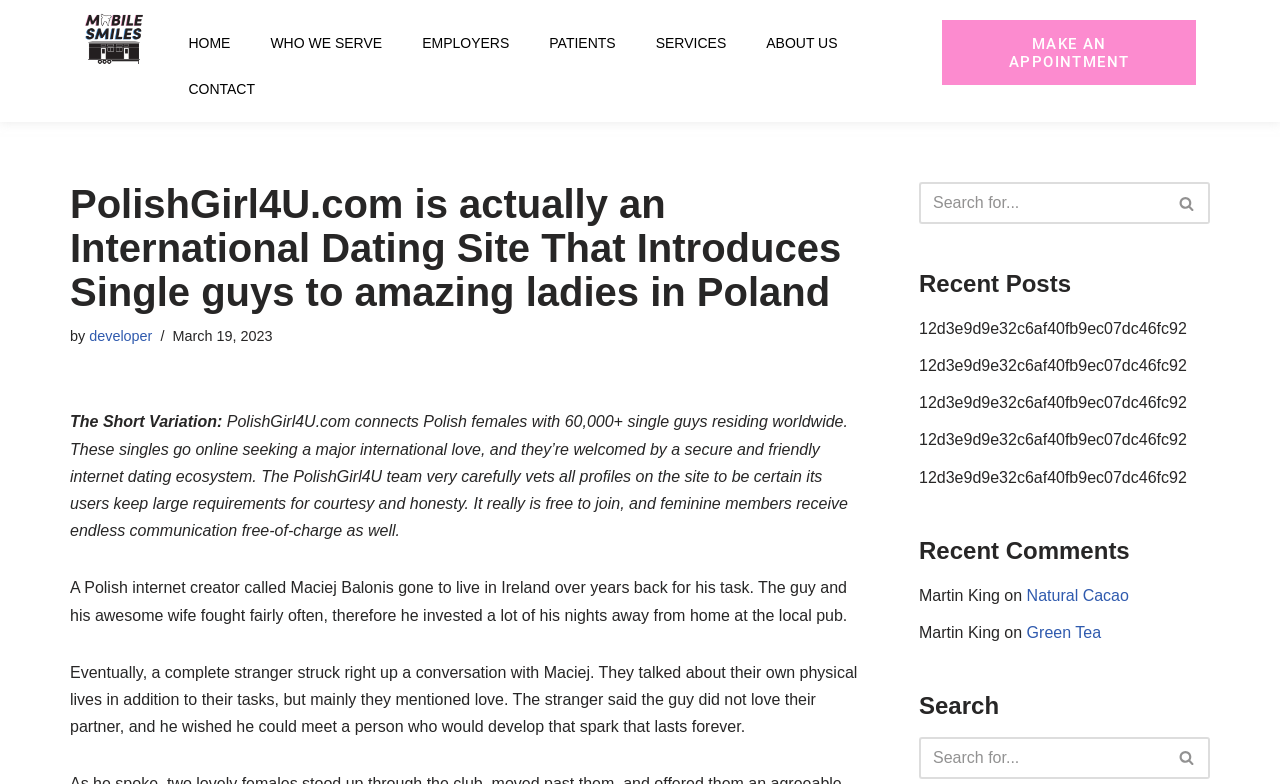What is the purpose of the website?
Can you provide an in-depth and detailed response to the question?

The purpose of the website can be inferred from the text in element [104] StaticText, which mentions connecting Polish females with single guys worldwide, and providing a secure and friendly internet dating ecosystem.